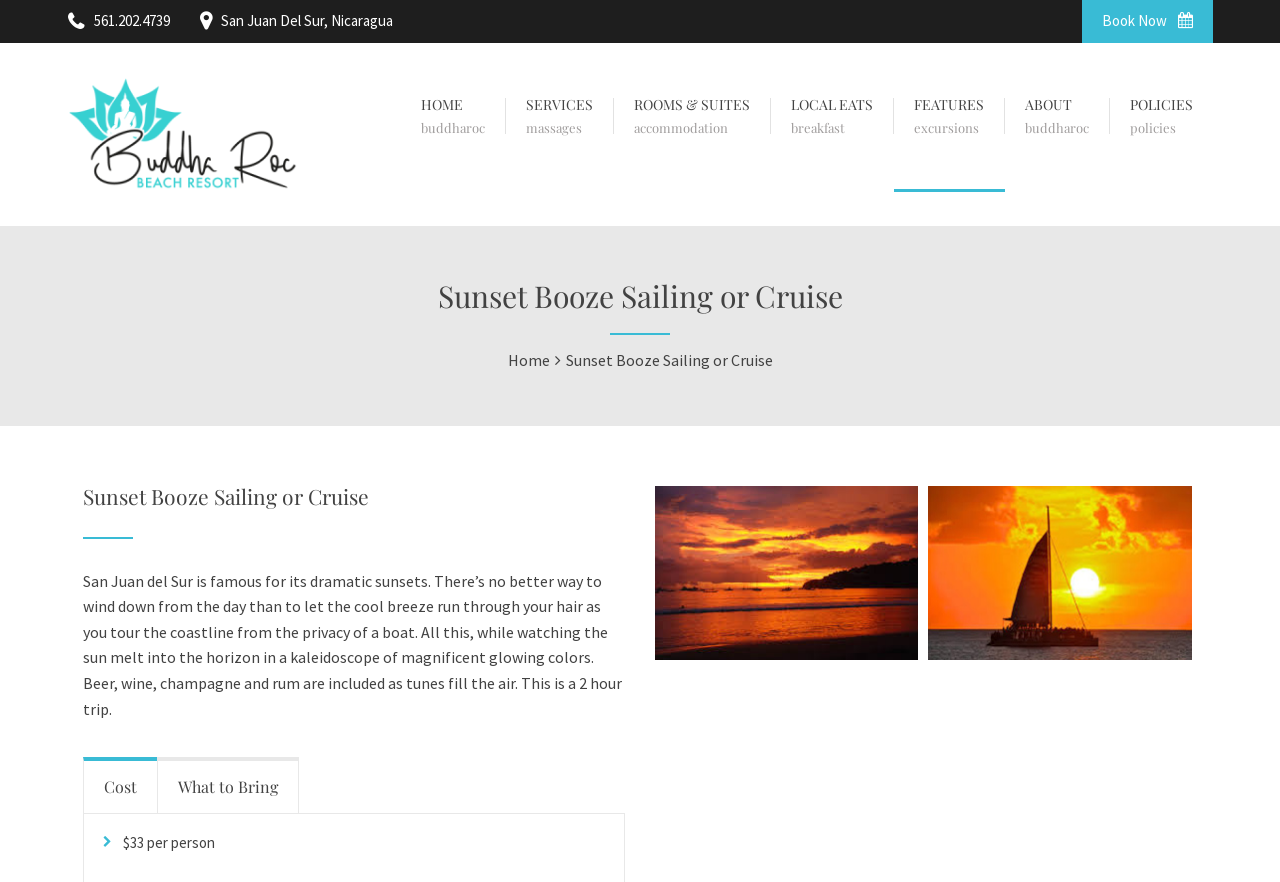Respond with a single word or phrase:
How long does the Sunset Booze Sailing or Cruise last?

2 hours